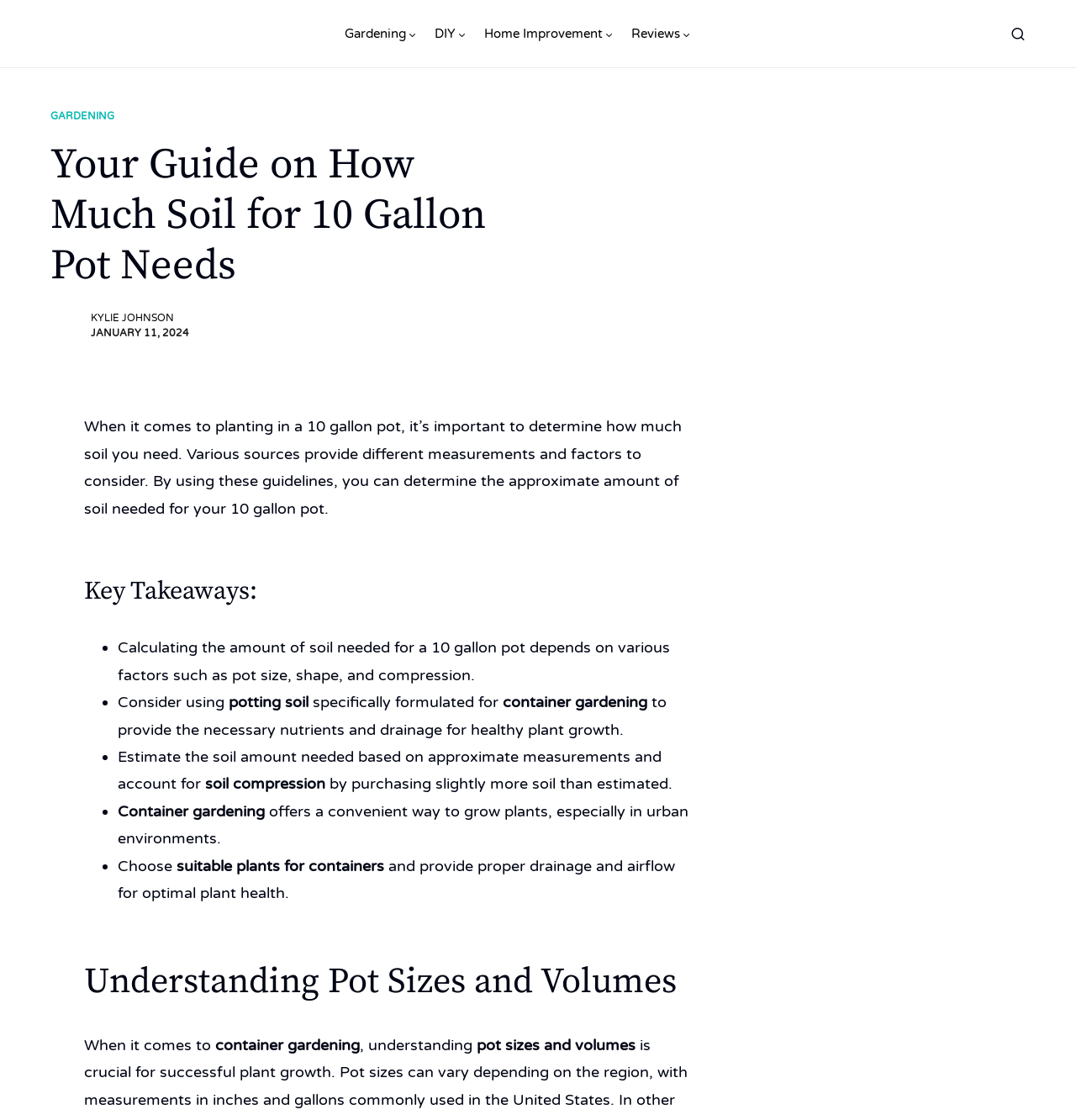Determine the bounding box coordinates of the region I should click to achieve the following instruction: "Click the button with the '' icon". Ensure the bounding box coordinates are four float numbers between 0 and 1, i.e., [left, top, right, bottom].

[0.0, 0.022, 0.016, 0.037]